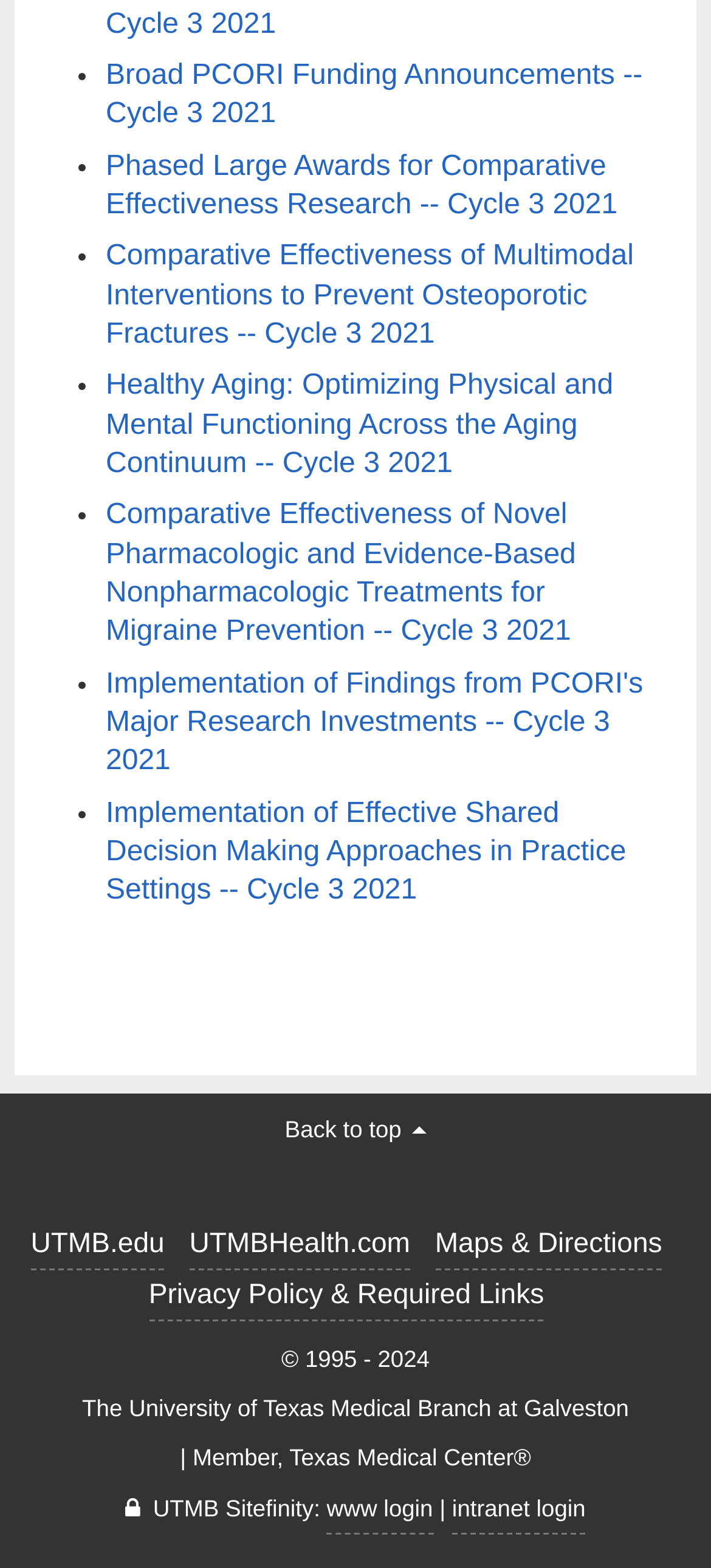Given the element description: "Function", predict the bounding box coordinates of this UI element. The coordinates must be four float numbers between 0 and 1, given as [left, top, right, bottom].

None